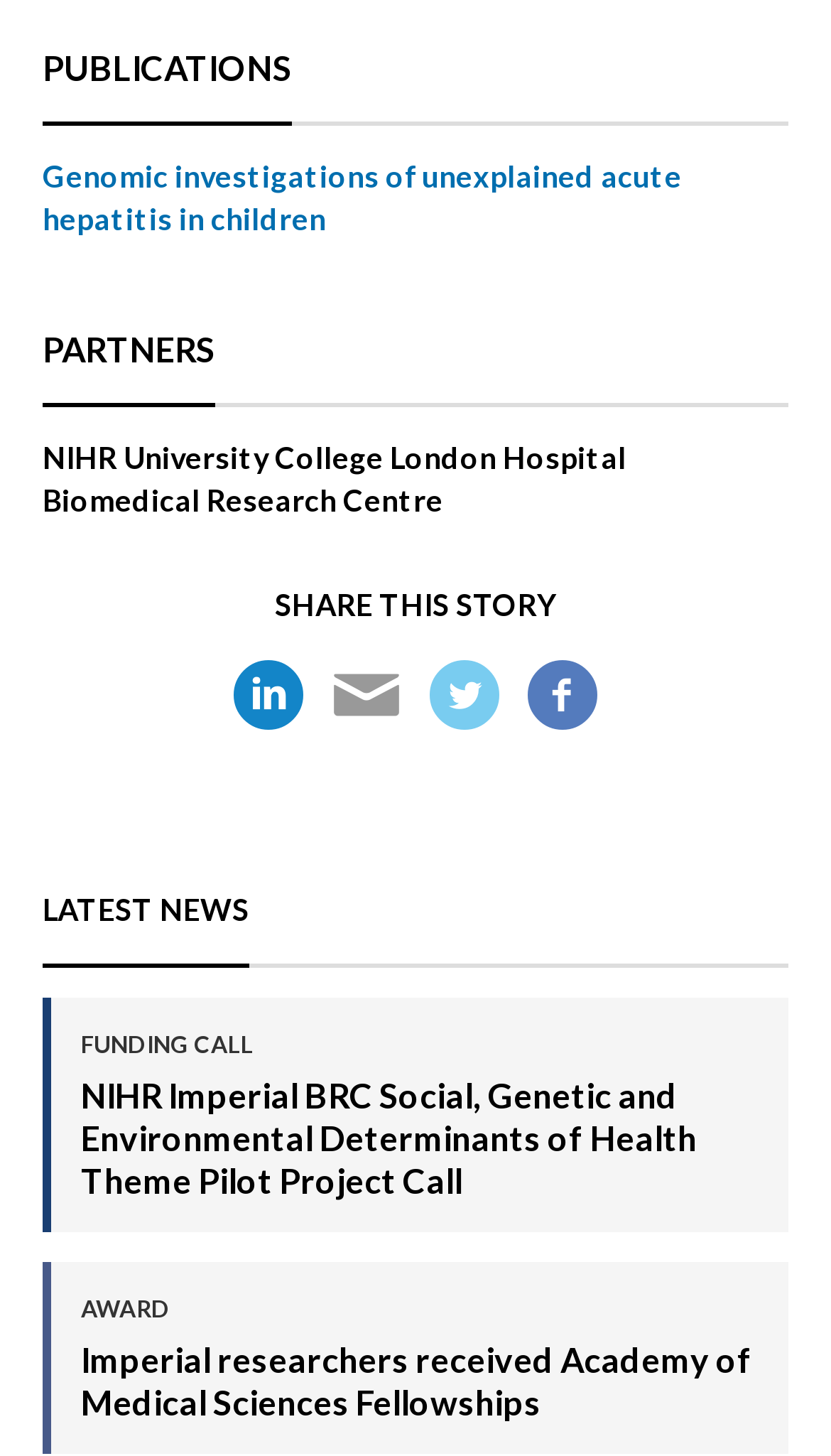Please answer the following question using a single word or phrase: 
How many social media links are there?

4